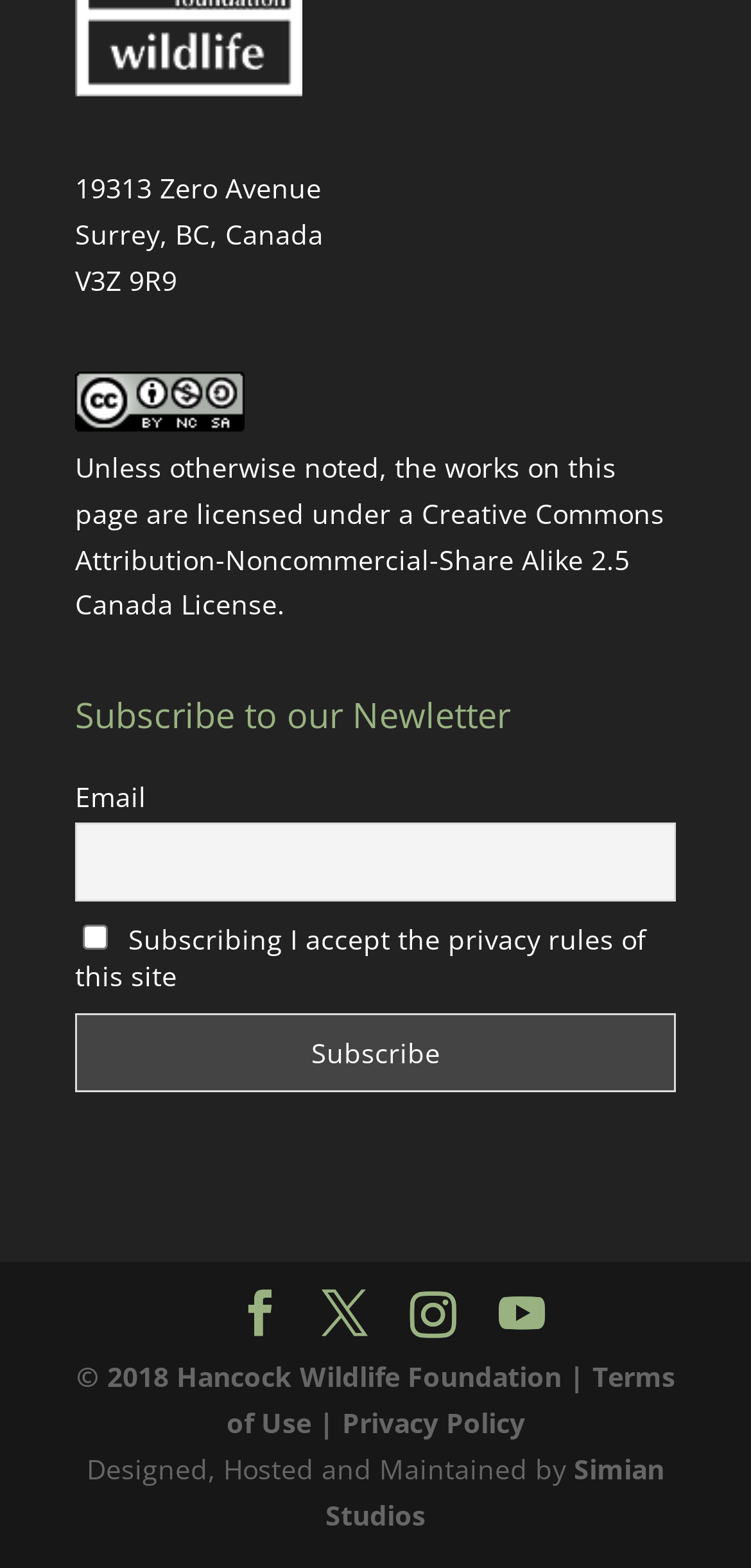Kindly determine the bounding box coordinates for the clickable area to achieve the given instruction: "Explore Medicaid spend-down".

None